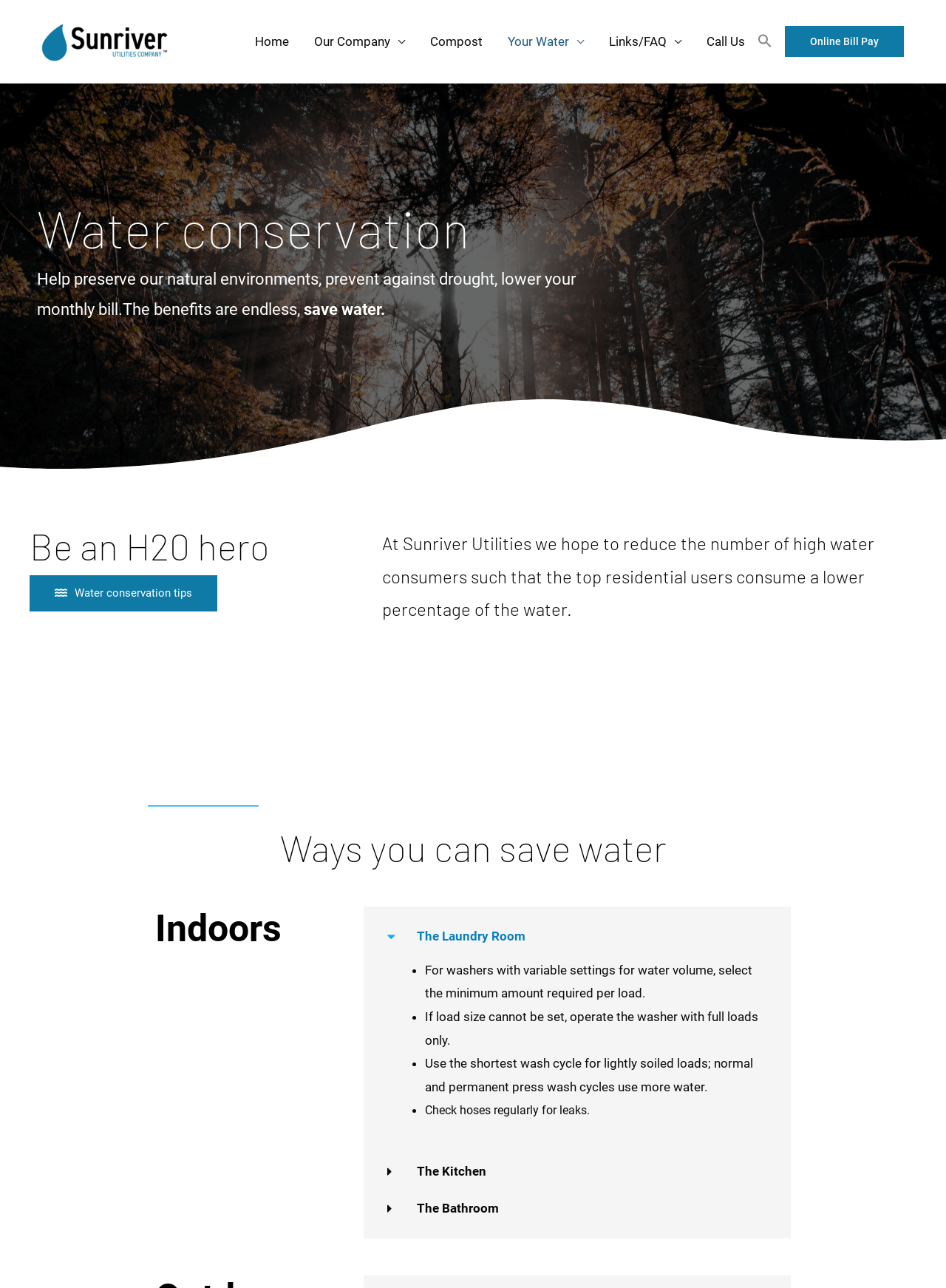Please determine the bounding box coordinates of the area that needs to be clicked to complete this task: 'go to home page'. The coordinates must be four float numbers between 0 and 1, formatted as [left, top, right, bottom].

[0.256, 0.013, 0.319, 0.052]